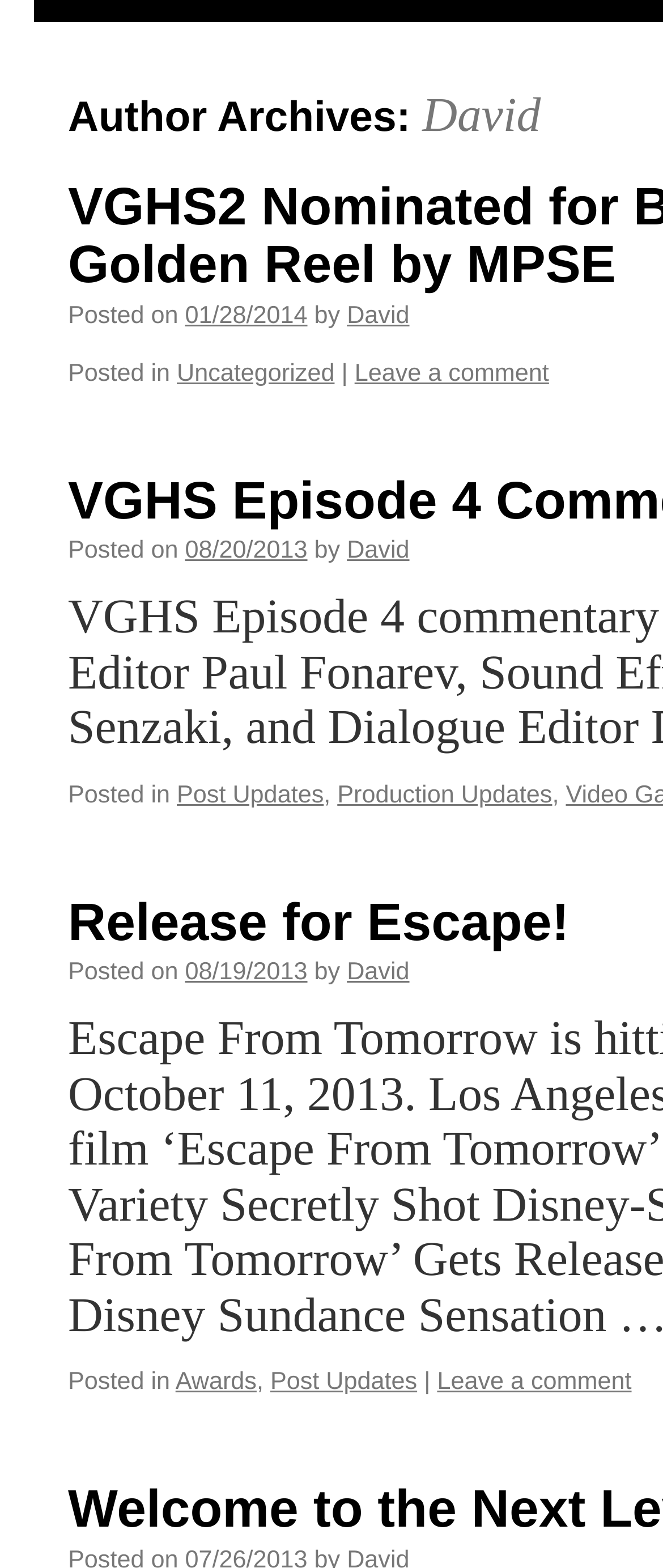Find the bounding box of the element with the following description: "Post Updates". The coordinates must be four float numbers between 0 and 1, formatted as [left, top, right, bottom].

[0.408, 0.873, 0.629, 0.89]